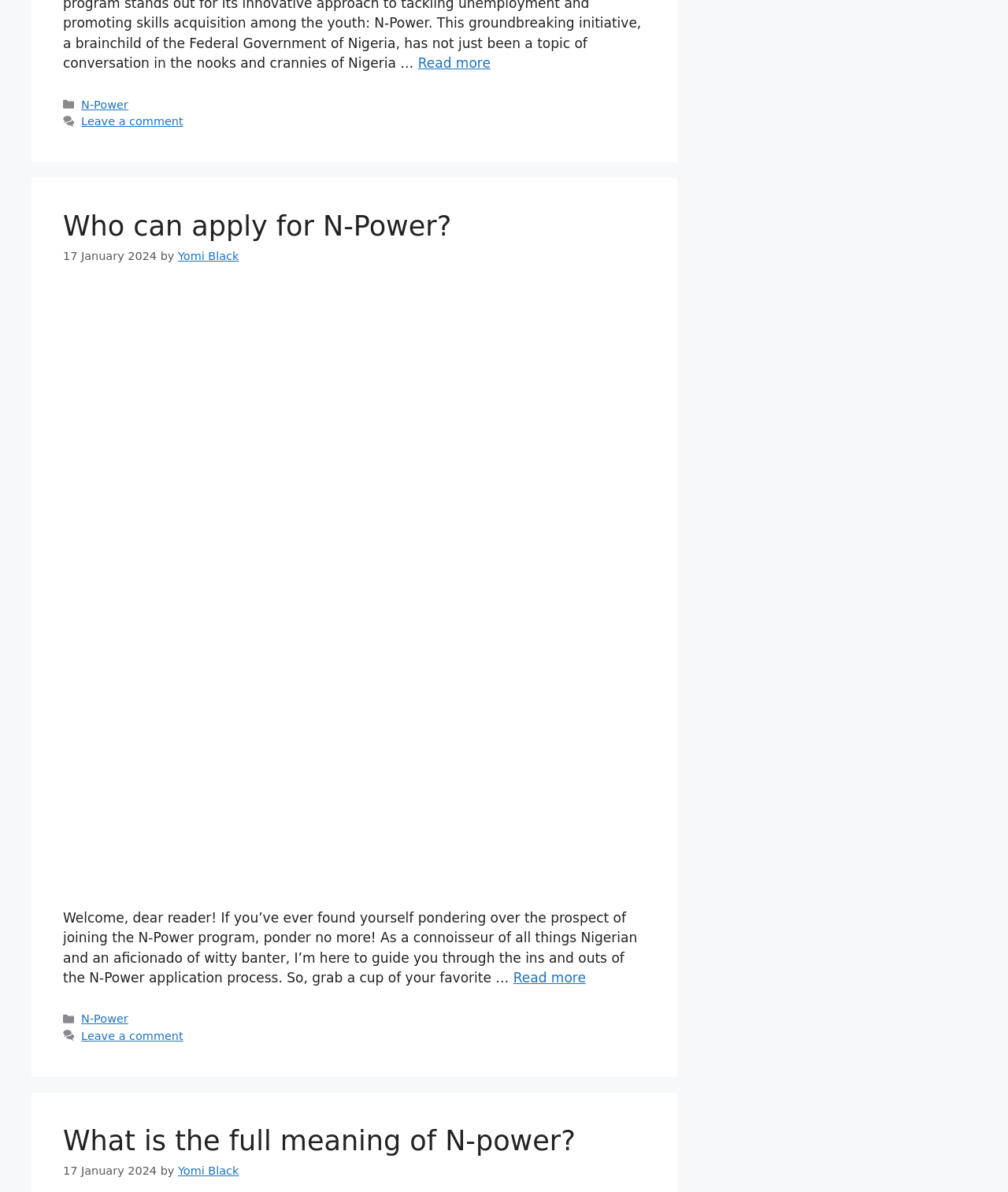Please provide a comprehensive answer to the question based on the screenshot: What is the date of the article 'What is the full meaning of N-power?'

I found the answer by looking at the article section with the heading 'What is the full meaning of N-power?' and then finding the time element with the date '17 January 2024'.